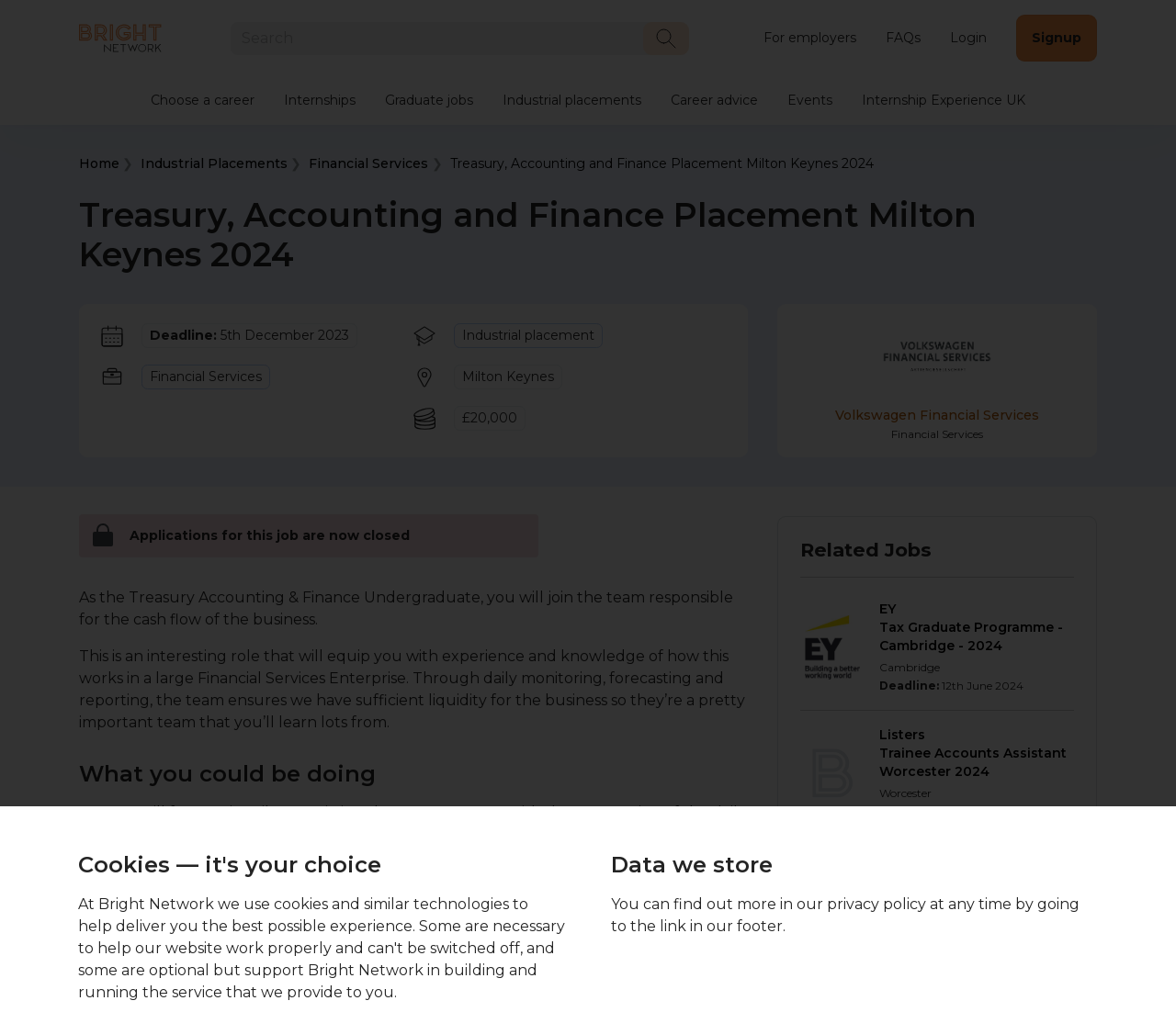How many related jobs are listed on the webpage?
Please use the image to provide an in-depth answer to the question.

I found the number of related jobs by counting the number of job listings below the heading 'Related Jobs', which are 'EY Tax Graduate Programme - Cambridge - 2024', 'Listers Trainee Accounts Assistant Worcester 2024', and 'Trust Payments Junior Finance Operations Officer London 2024'.